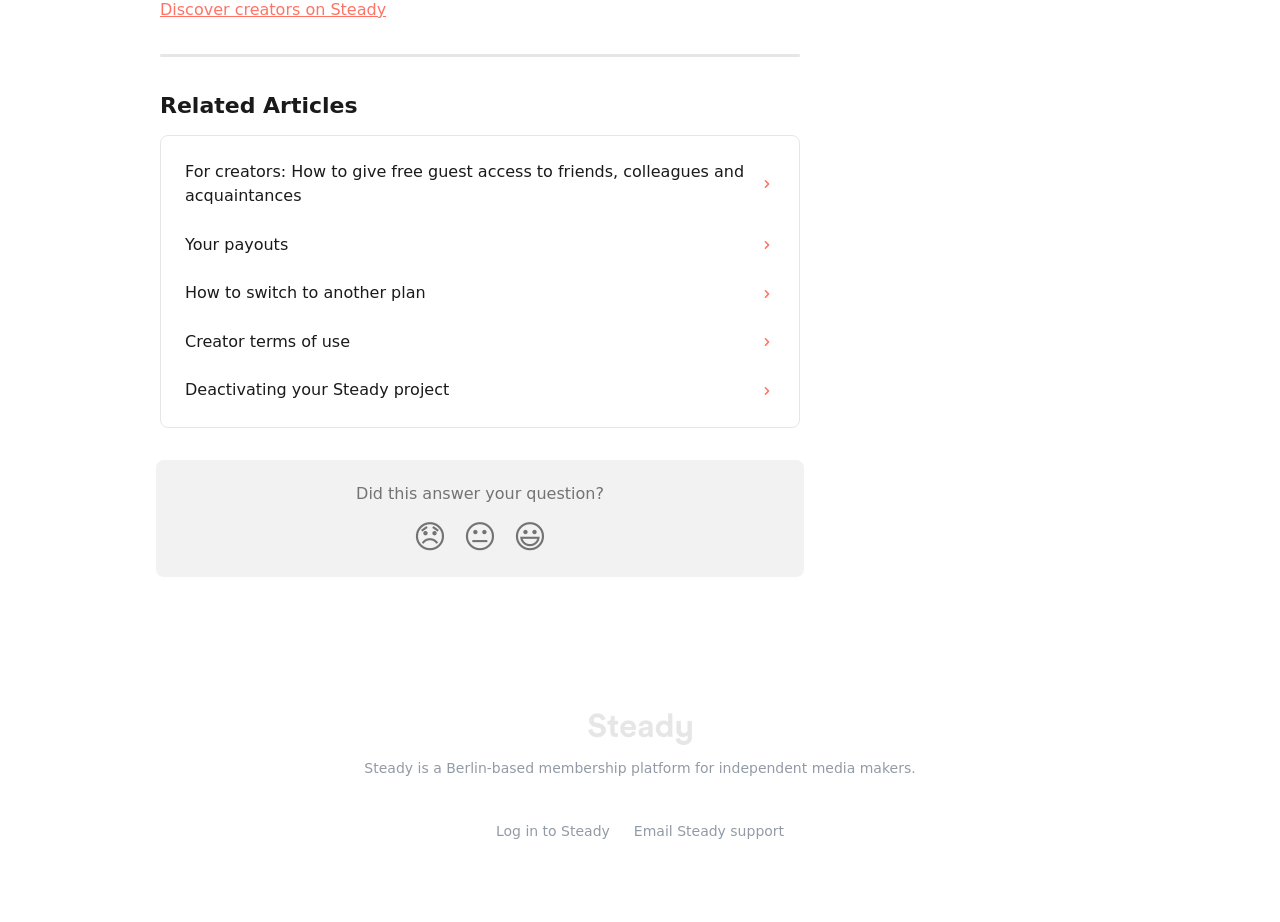Find and indicate the bounding box coordinates of the region you should select to follow the given instruction: "Click on 'Your payouts'".

[0.135, 0.24, 0.615, 0.292]